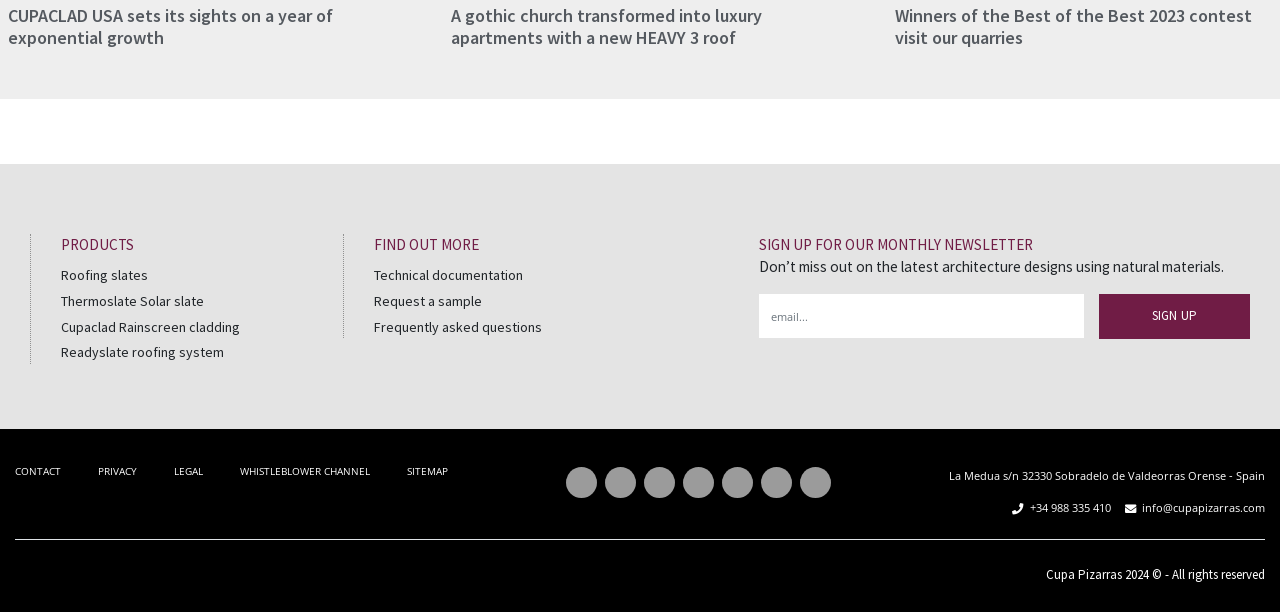Identify the bounding box coordinates of the element that should be clicked to fulfill this task: "Click on 'CUPACLAD USA sets its sights on a year of exponential growth'". The coordinates should be provided as four float numbers between 0 and 1, i.e., [left, top, right, bottom].

[0.006, 0.007, 0.26, 0.08]